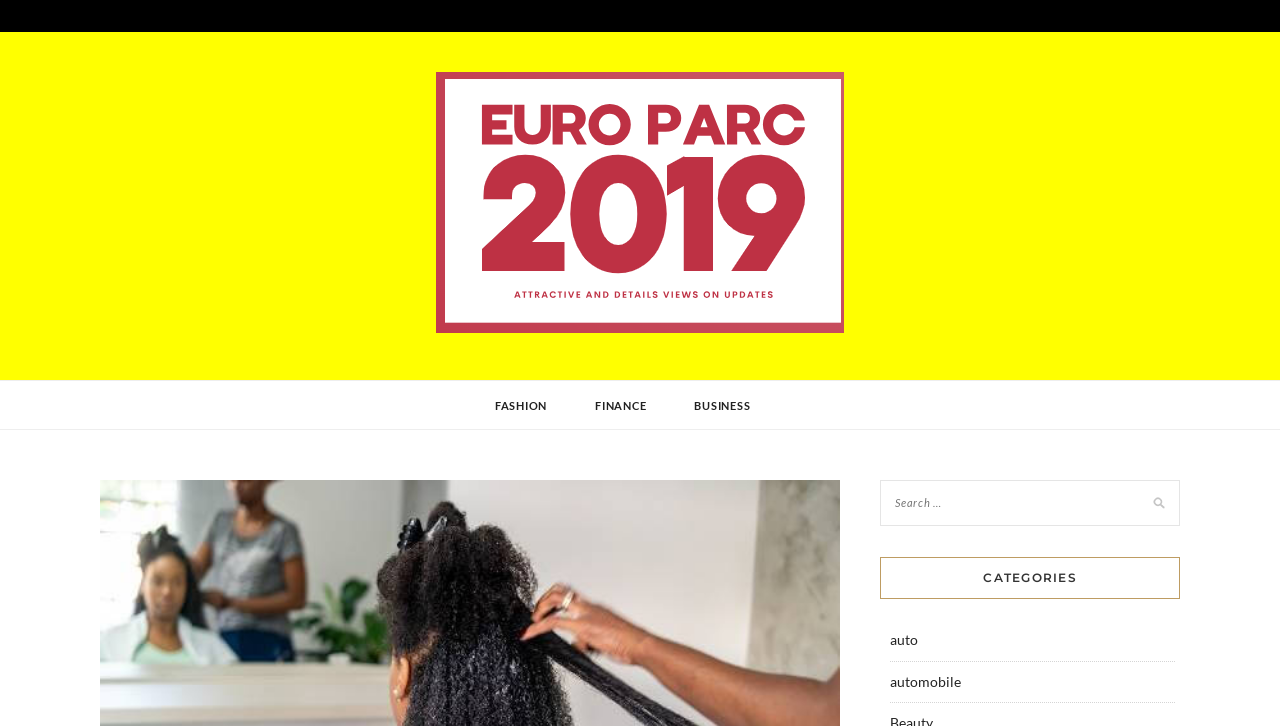Please identify and generate the text content of the webpage's main heading.

EURO PARC 2019